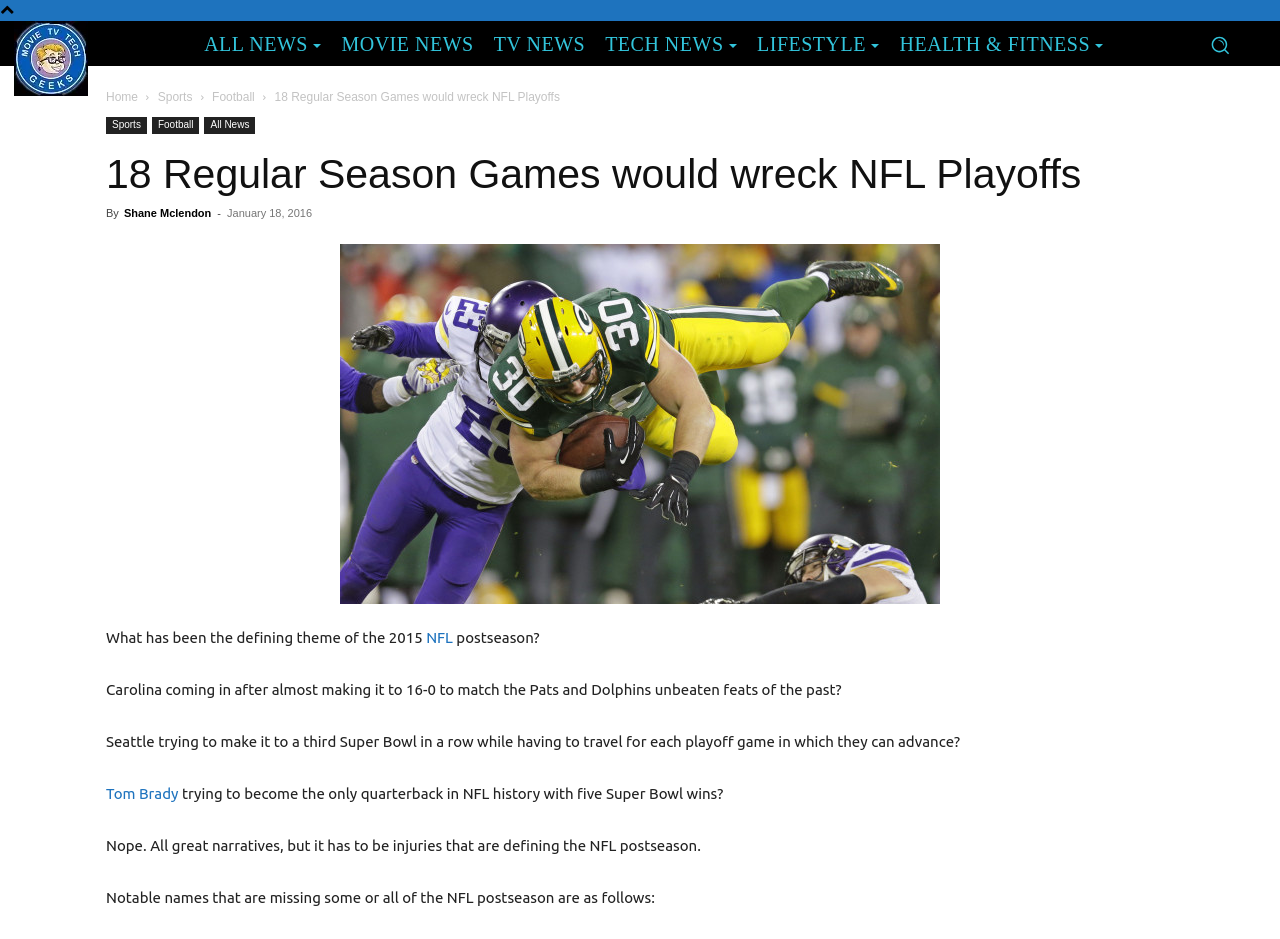Who is the author of the article?
Please respond to the question with a detailed and thorough explanation.

I found the answer by looking at the text below the article title, which says 'By Shane Mclendon'.